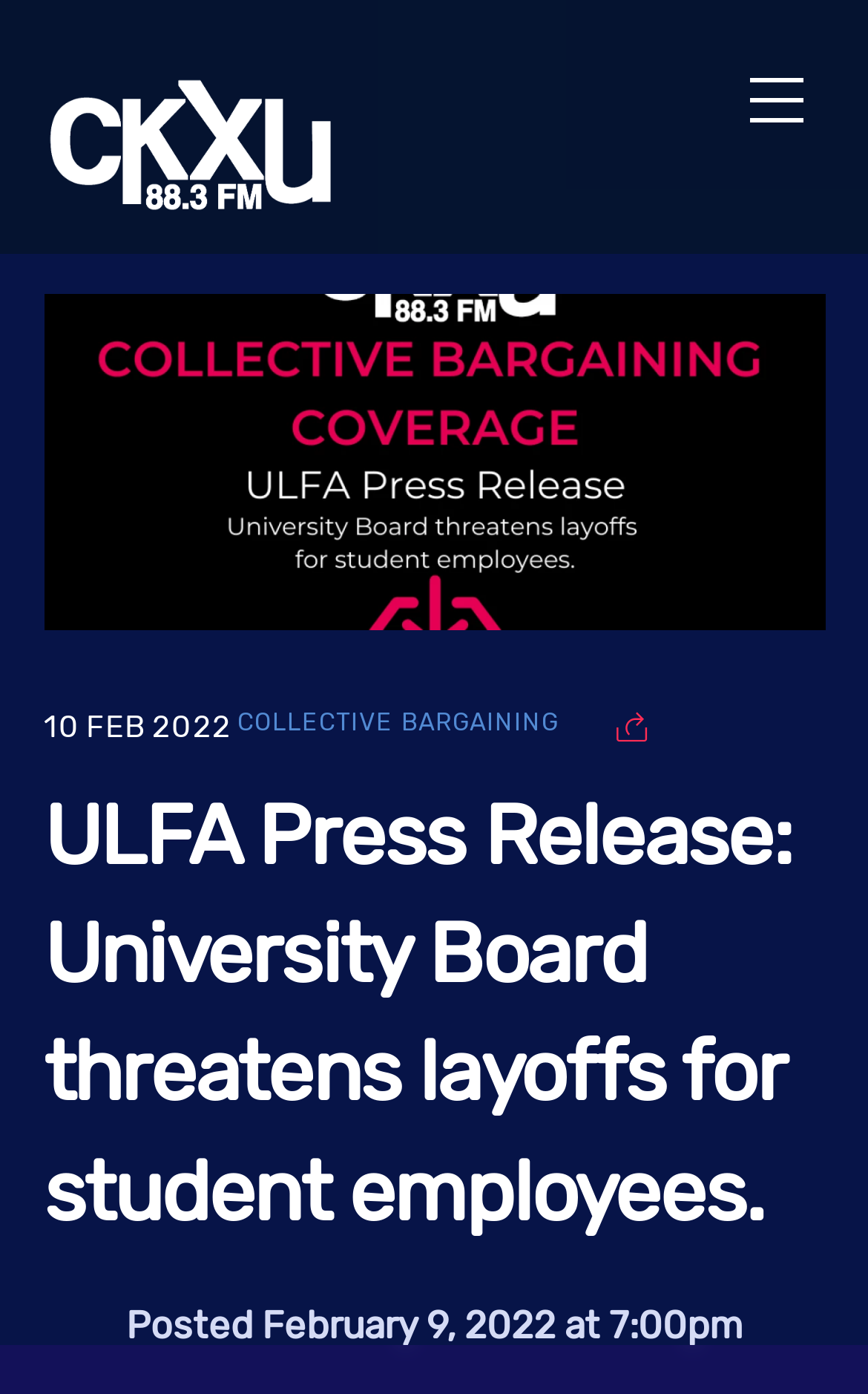Please determine the bounding box coordinates for the UI element described here. Use the format (top-left x, top-left y, bottom-right x, bottom-right y) with values bounded between 0 and 1: Back to top

[0.849, 0.887, 0.962, 0.957]